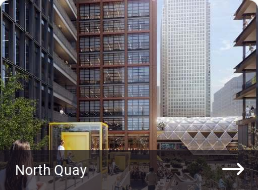Give a short answer using one word or phrase for the question:
What is the purpose of the arrow below the main image?

To suggest further exploration